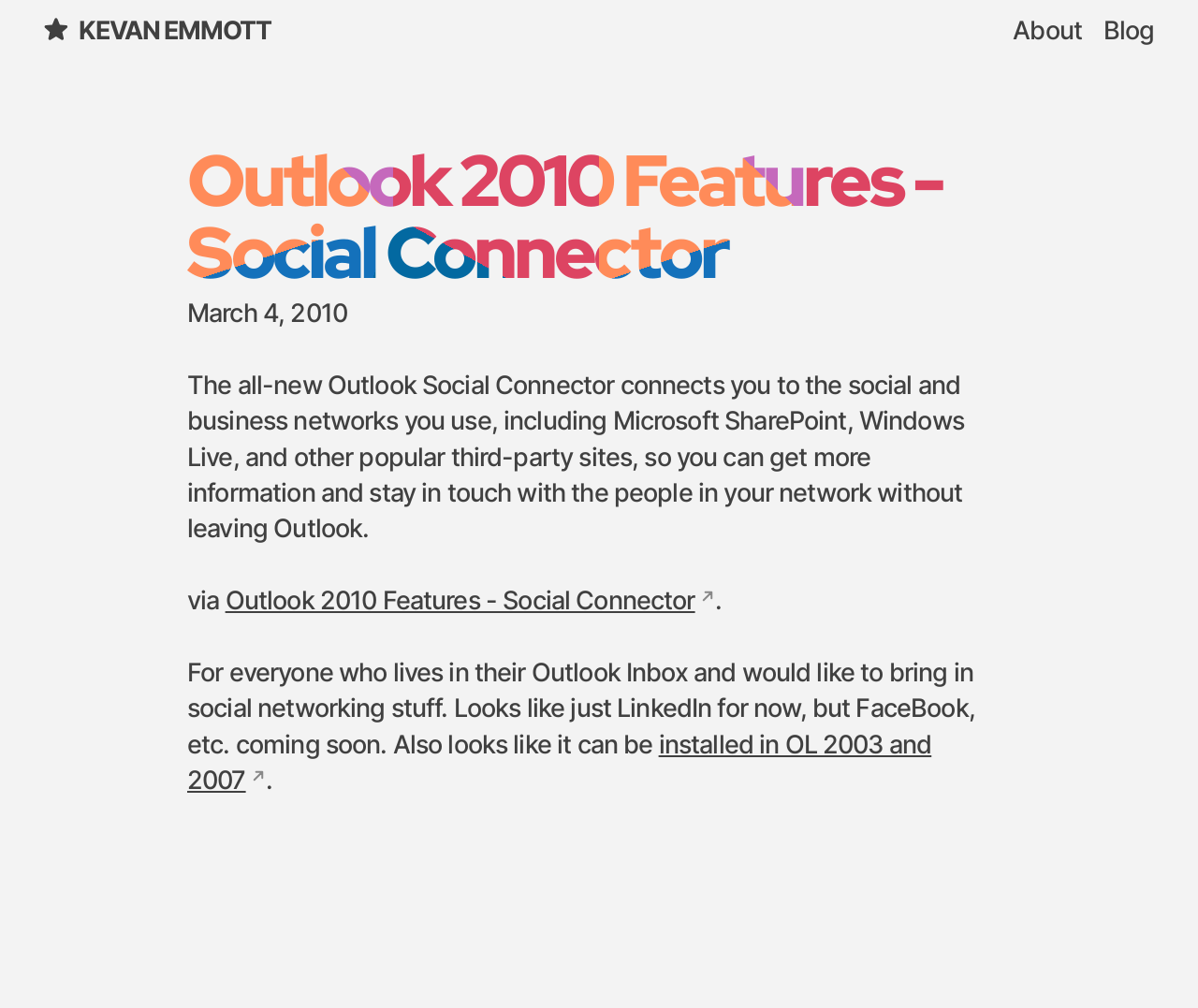What social network is mentioned in the article?
Could you please answer the question thoroughly and with as much detail as possible?

The article mentions that the Outlook Social Connector currently supports LinkedIn, and that other social networks like Facebook will be supported soon.